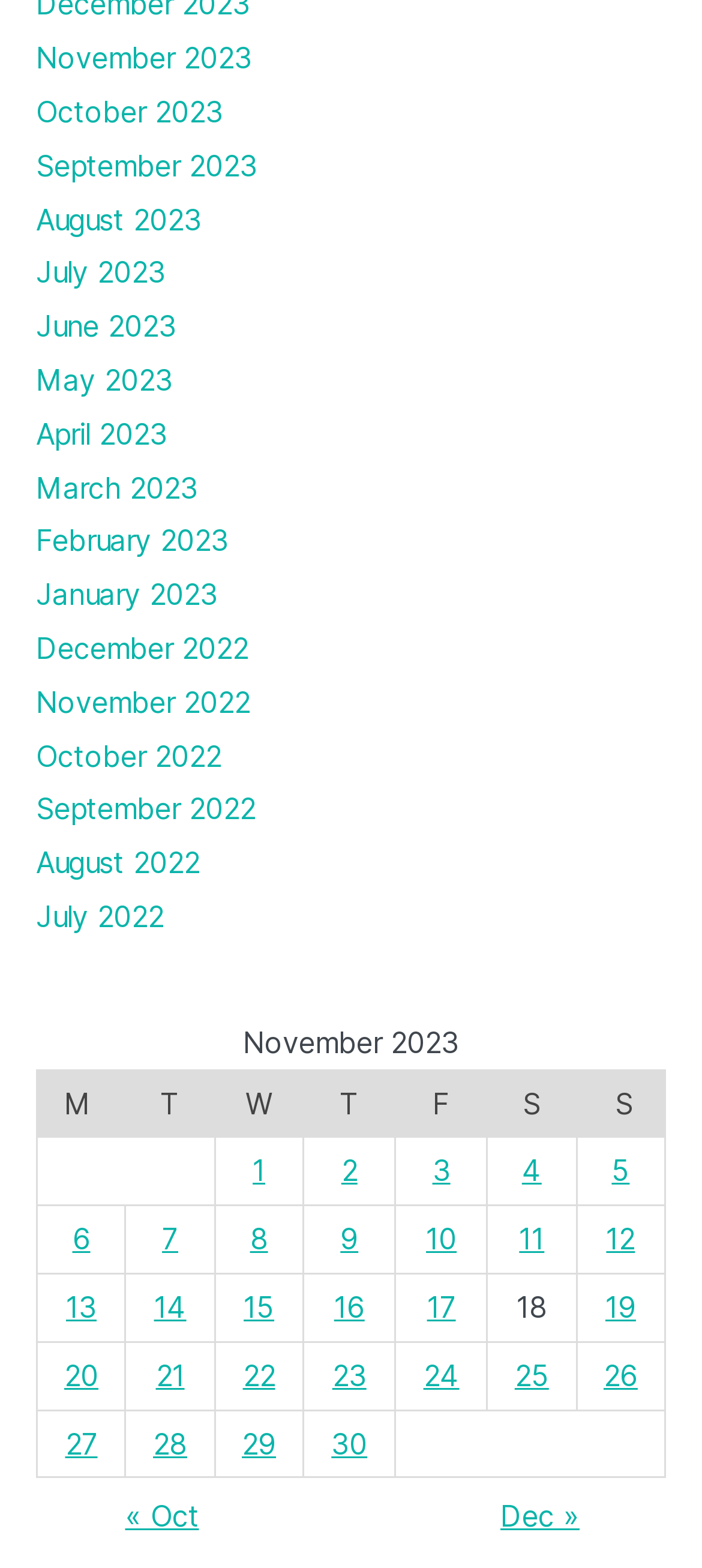What is the purpose of the table on the webpage?
Please provide a comprehensive answer based on the information in the image.

The table on the webpage appears to be a calendar view of posts, with each row representing a day and each column representing a day of the week. The links in the gridcells indicate the dates on which posts were published.